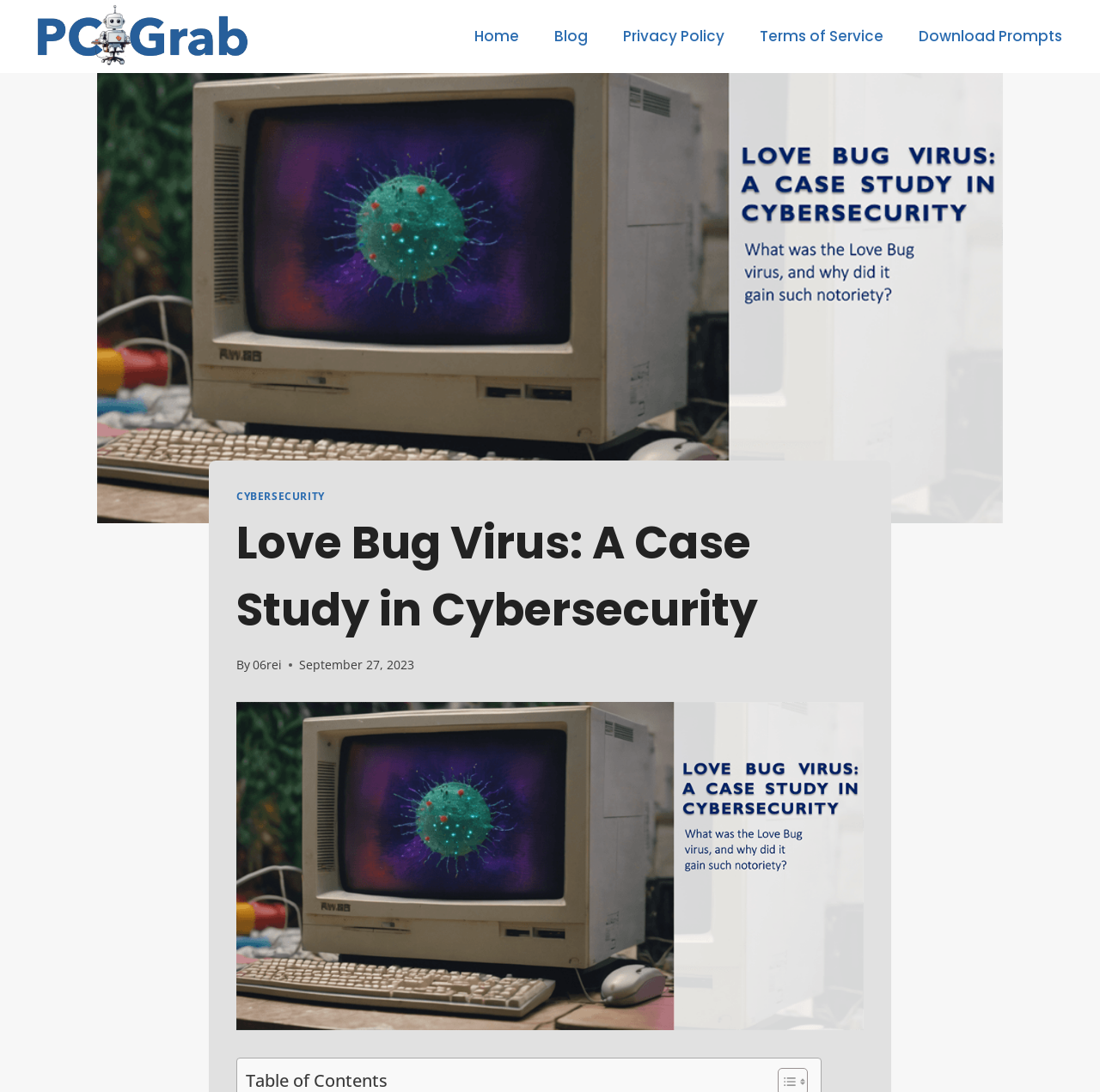Please provide a detailed answer to the question below by examining the image:
What is the name of the virus?

I determined the answer by looking at the header of the webpage, which contains the text 'Love Bug Virus: A Case Study in Cybersecurity'. This suggests that the webpage is about a case study of a virus called the Love Bug Virus.